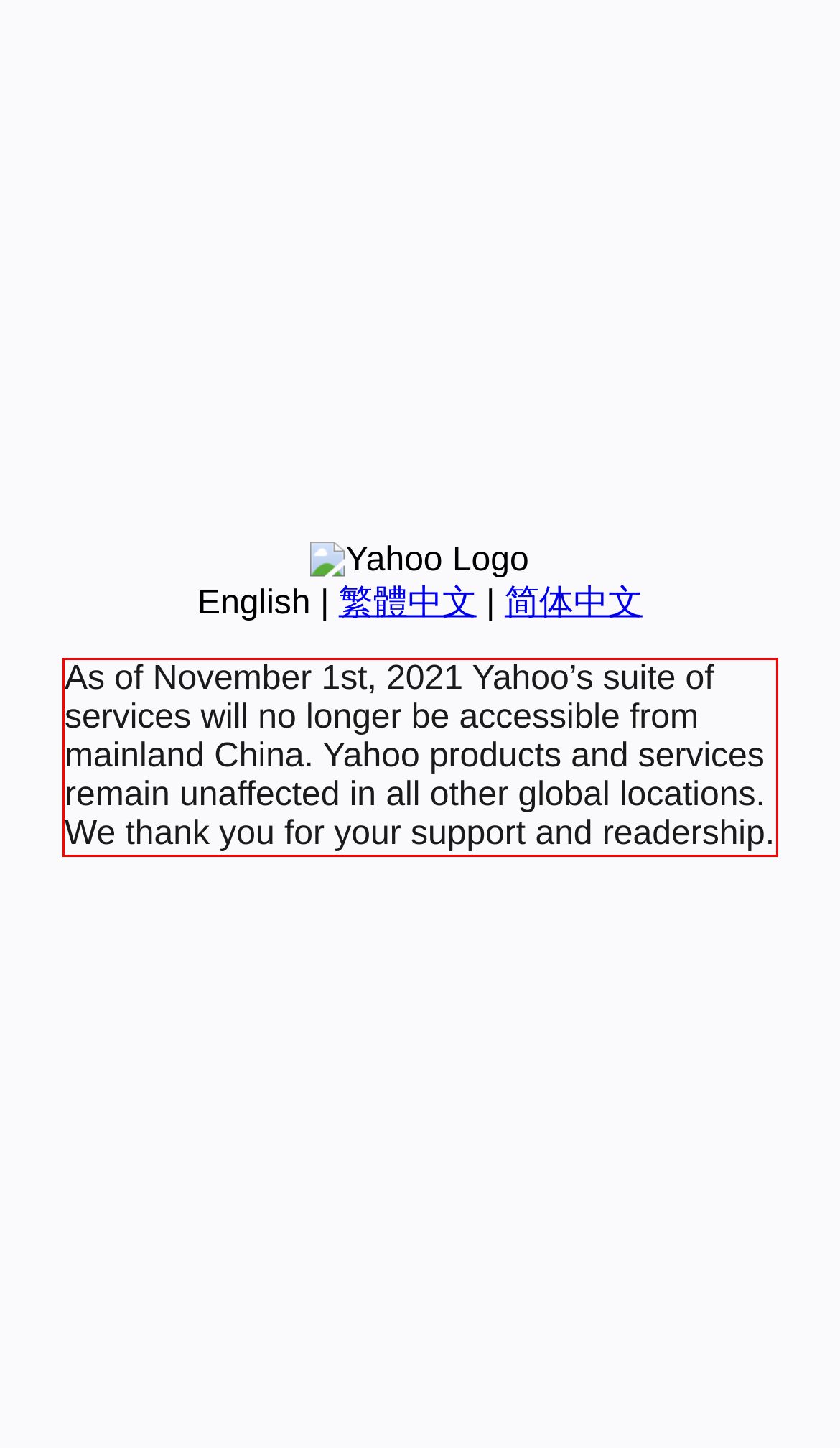There is a screenshot of a webpage with a red bounding box around a UI element. Please use OCR to extract the text within the red bounding box.

As of November 1st, 2021 Yahoo’s suite of services will no longer be accessible from mainland China. Yahoo products and services remain unaffected in all other global locations. We thank you for your support and readership.